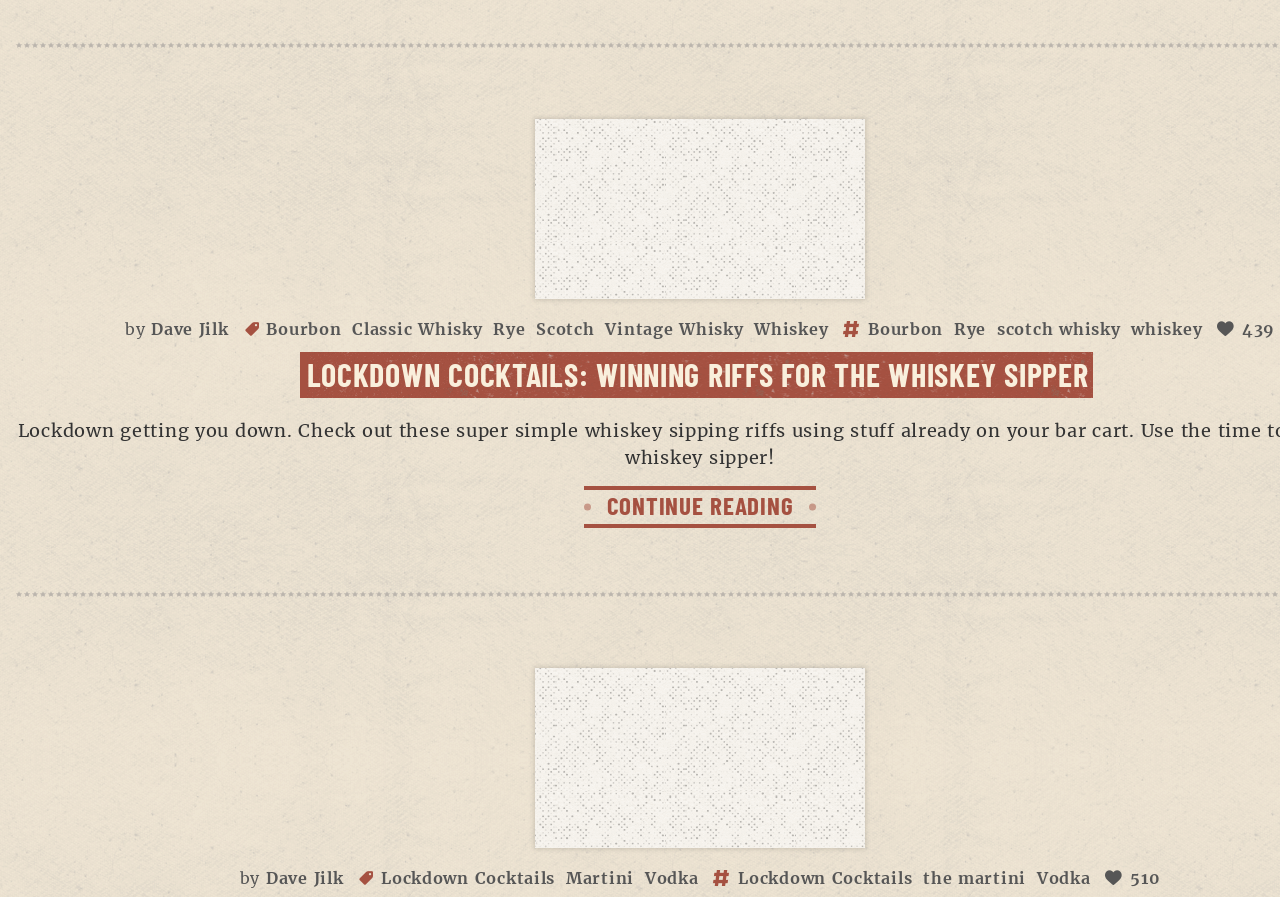Based on the provided description, "Forums", find the bounding box of the corresponding UI element in the screenshot.

None